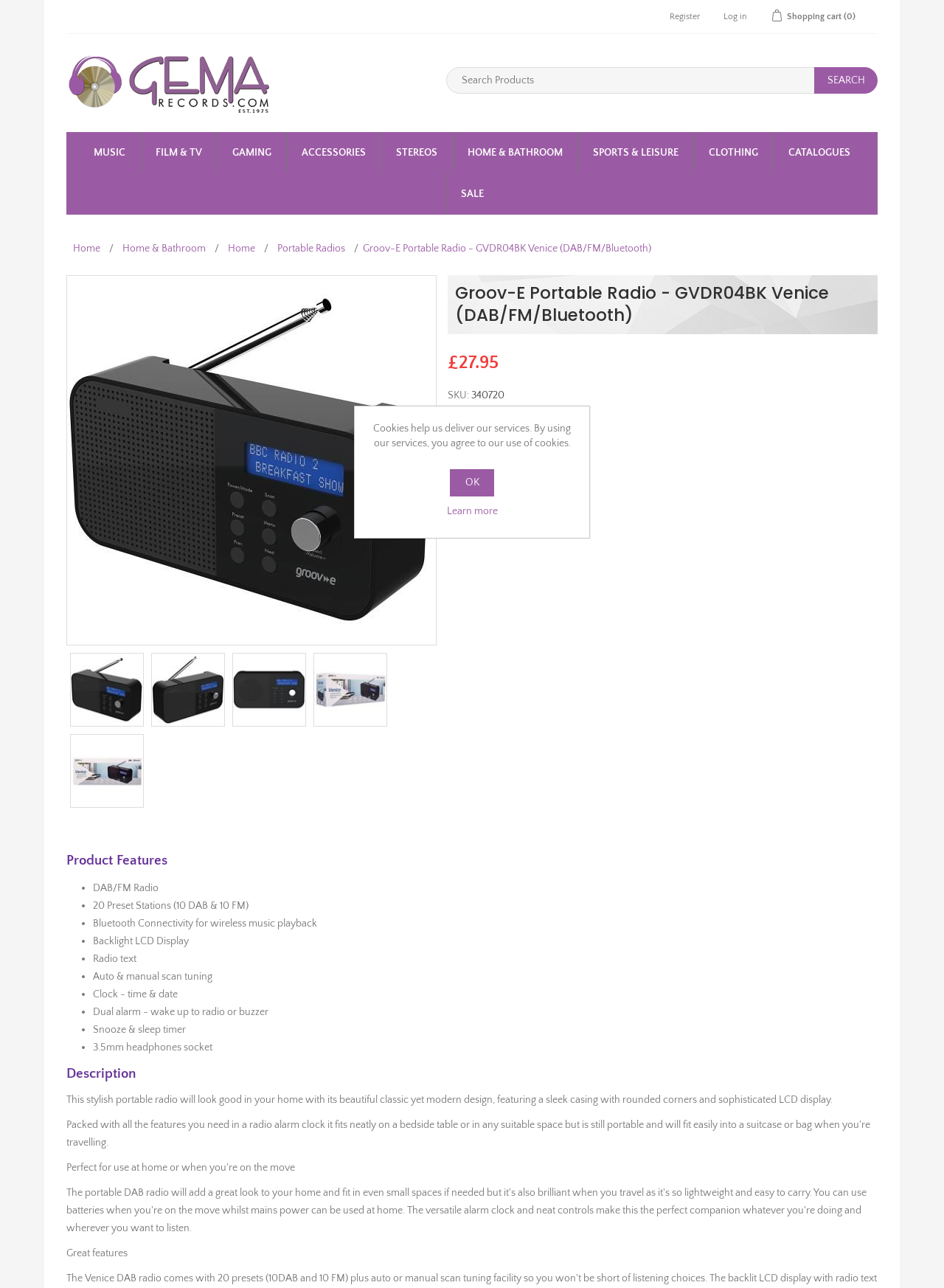Locate the bounding box coordinates of the area where you should click to accomplish the instruction: "Learn more about cookies".

[0.473, 0.392, 0.527, 0.401]